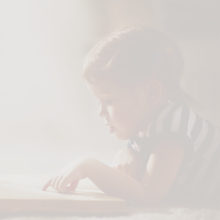What is the lighting in the image?
Based on the image, answer the question with as much detail as possible.

The soft, ambient lighting in the image enhances the serene atmosphere, emphasizing the child's expression as they explore the pages of the book.